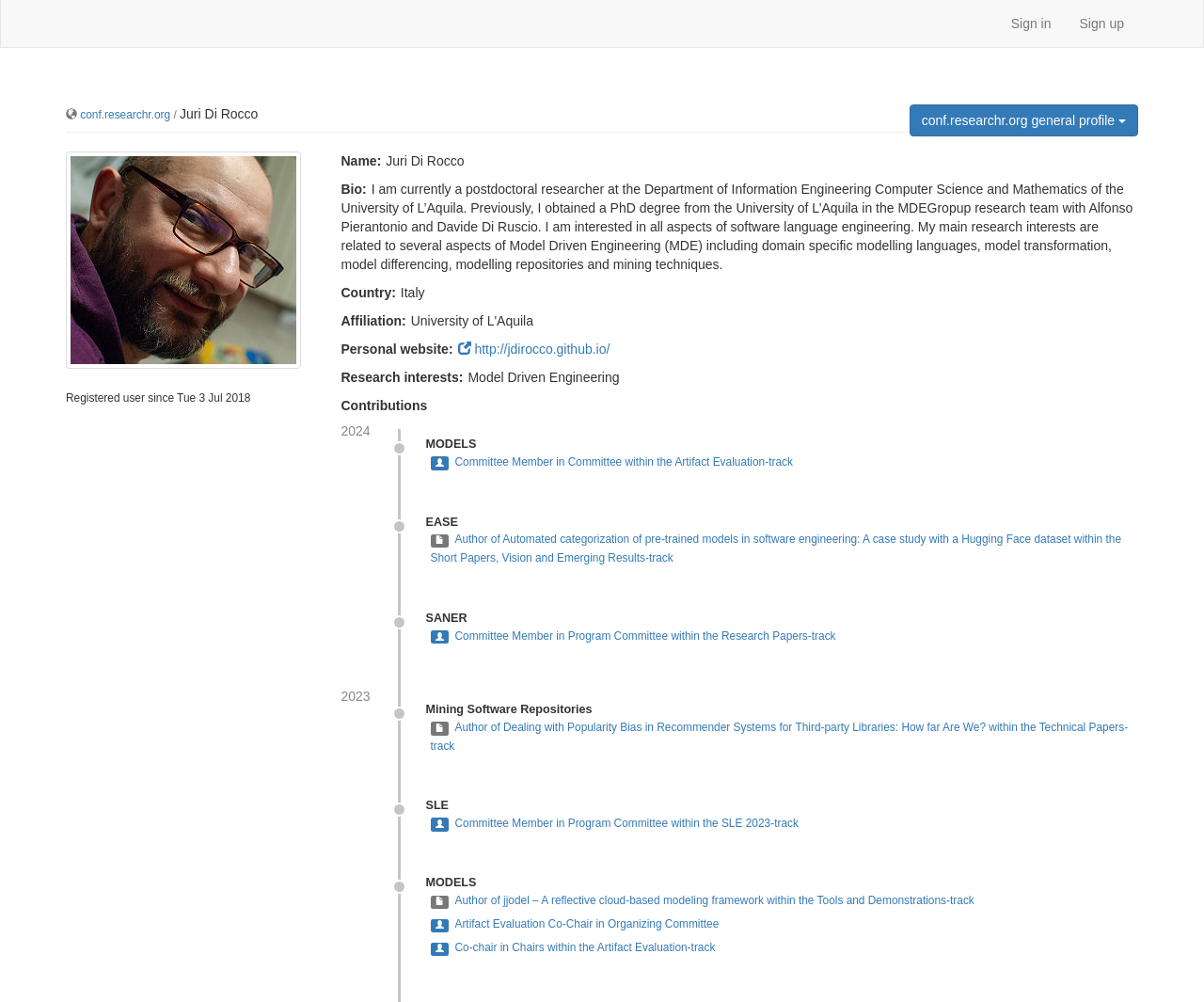Using the element description: "conf.researchr.org general profile", determine the bounding box coordinates. The coordinates should be in the format [left, top, right, bottom], with values between 0 and 1.

[0.755, 0.104, 0.945, 0.136]